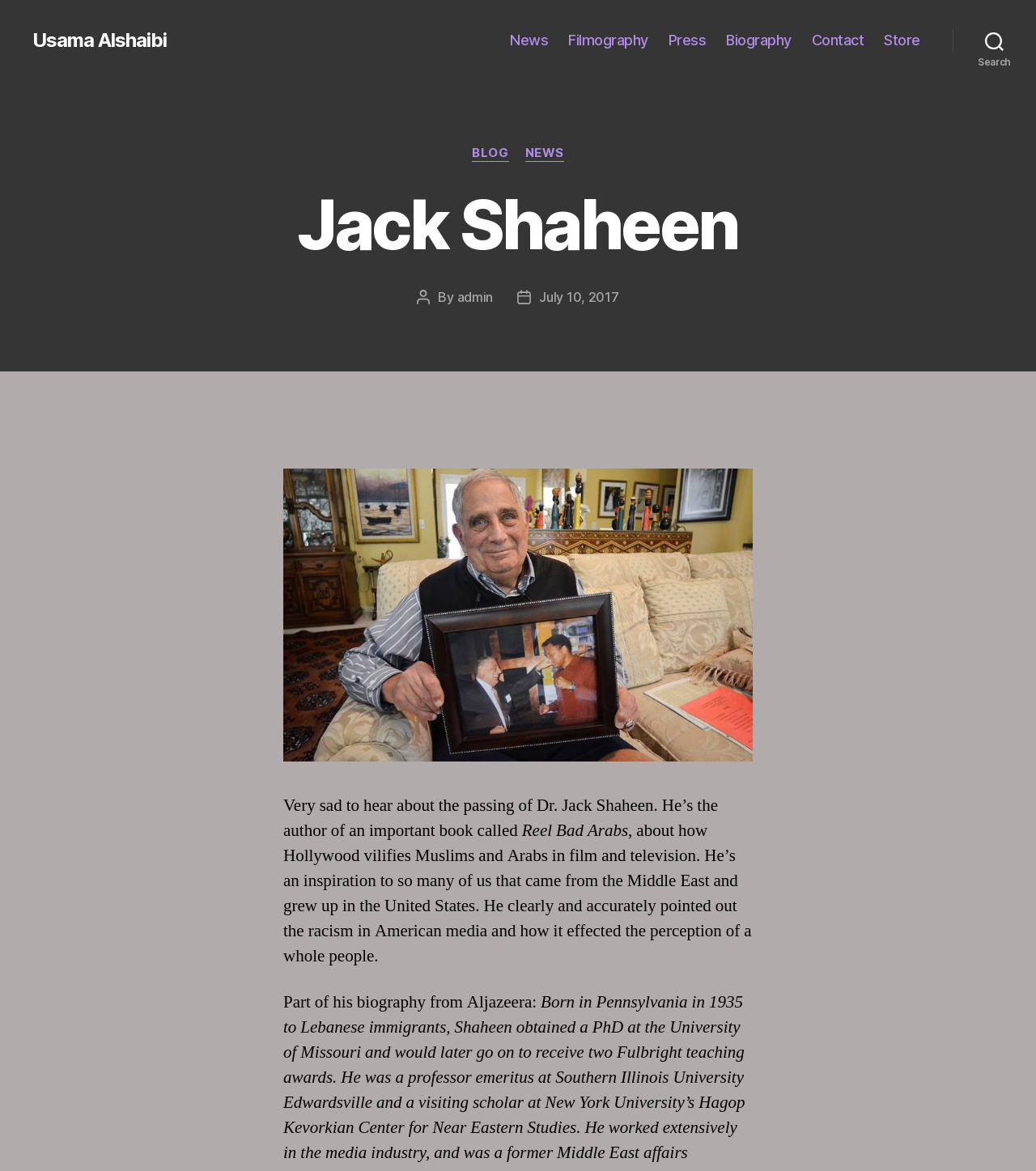Provide a brief response to the question below using a single word or phrase: 
What is the name of the person who wrote the post about Dr. Jack Shaheen's passing?

admin